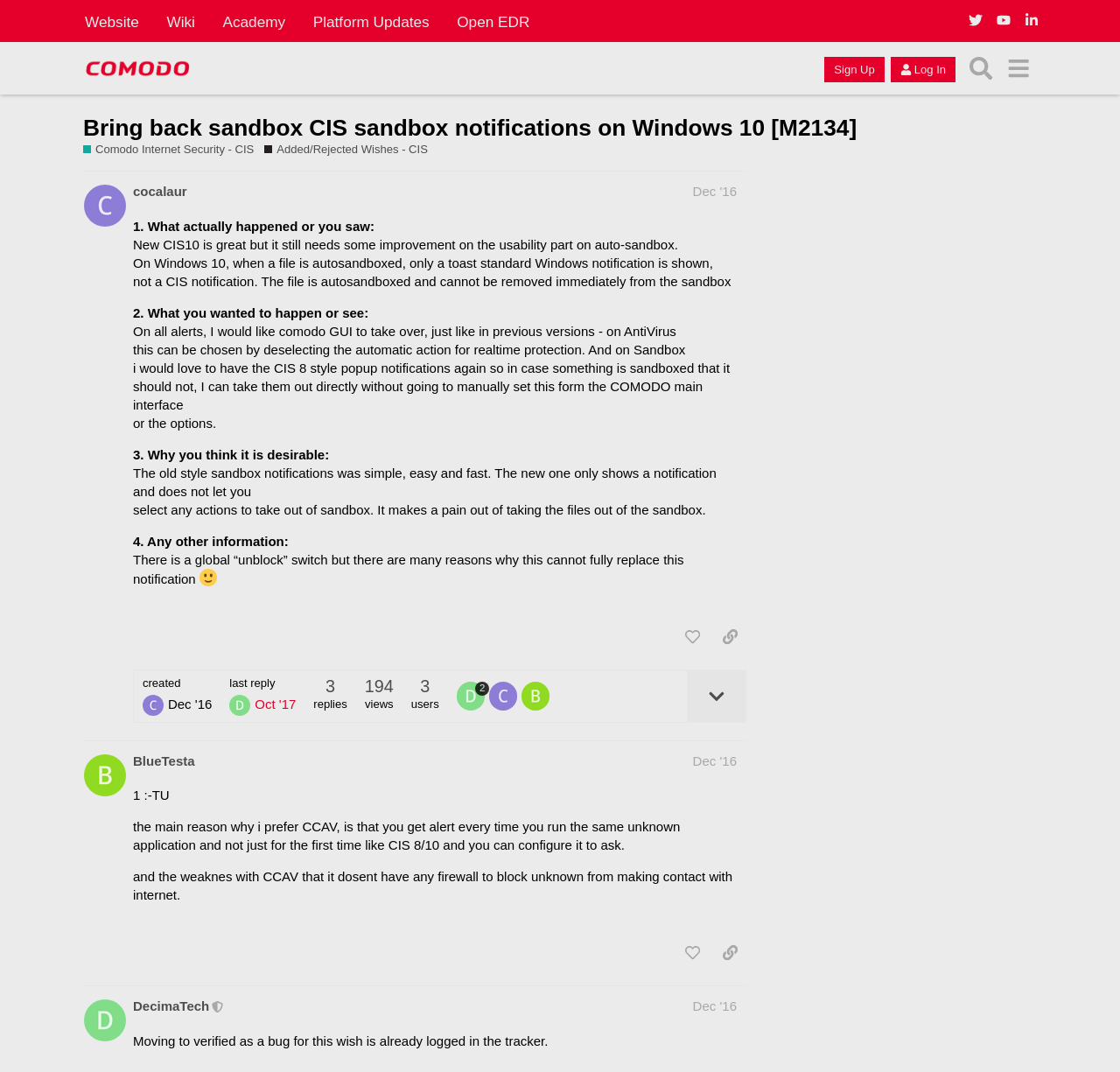Please locate the bounding box coordinates of the element's region that needs to be clicked to follow the instruction: "Like the post by @cocalaur". The bounding box coordinates should be provided as four float numbers between 0 and 1, i.e., [left, top, right, bottom].

[0.604, 0.581, 0.633, 0.609]